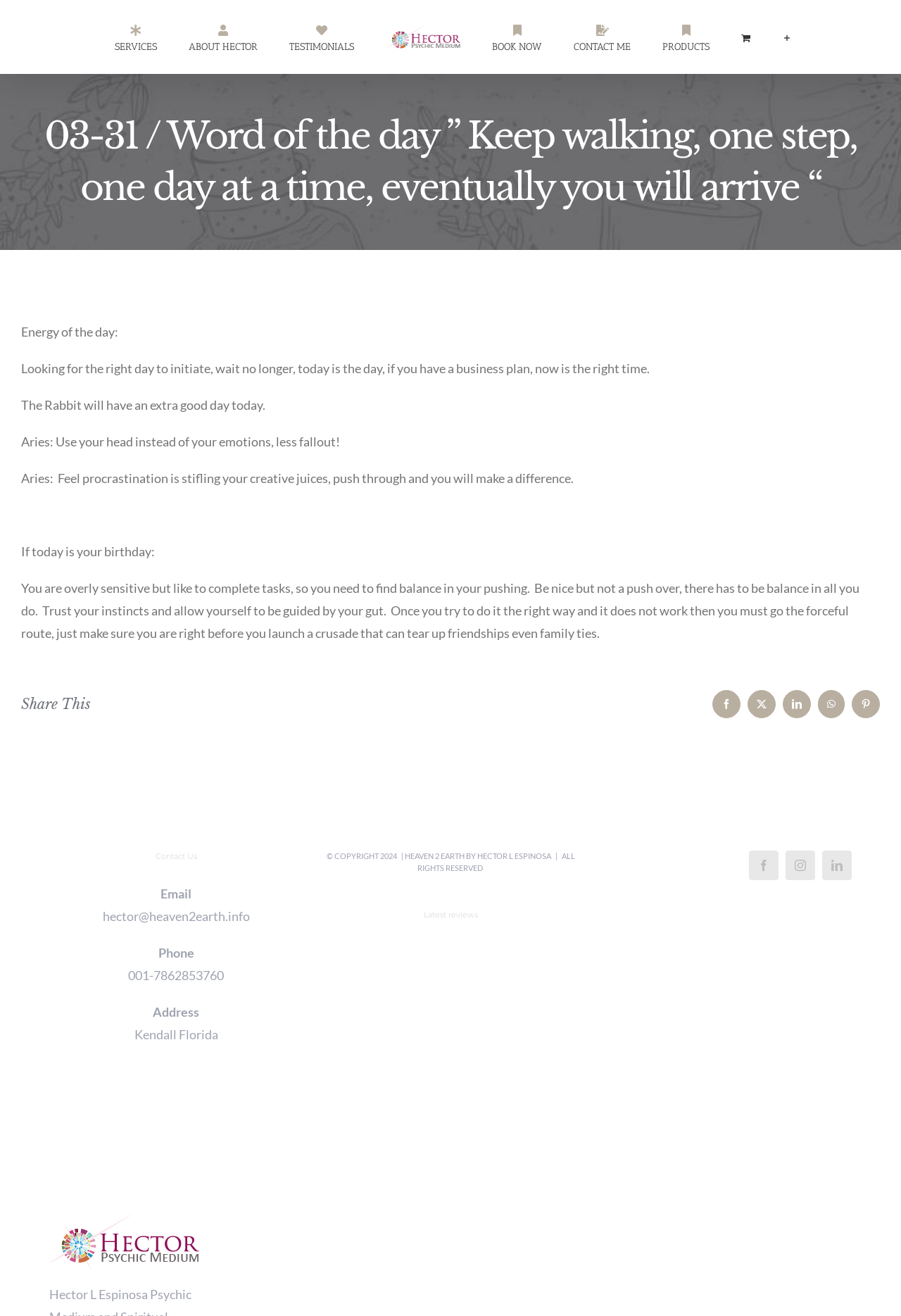Please specify the bounding box coordinates for the clickable region that will help you carry out the instruction: "Book an appointment".

[0.546, 0.006, 0.602, 0.051]